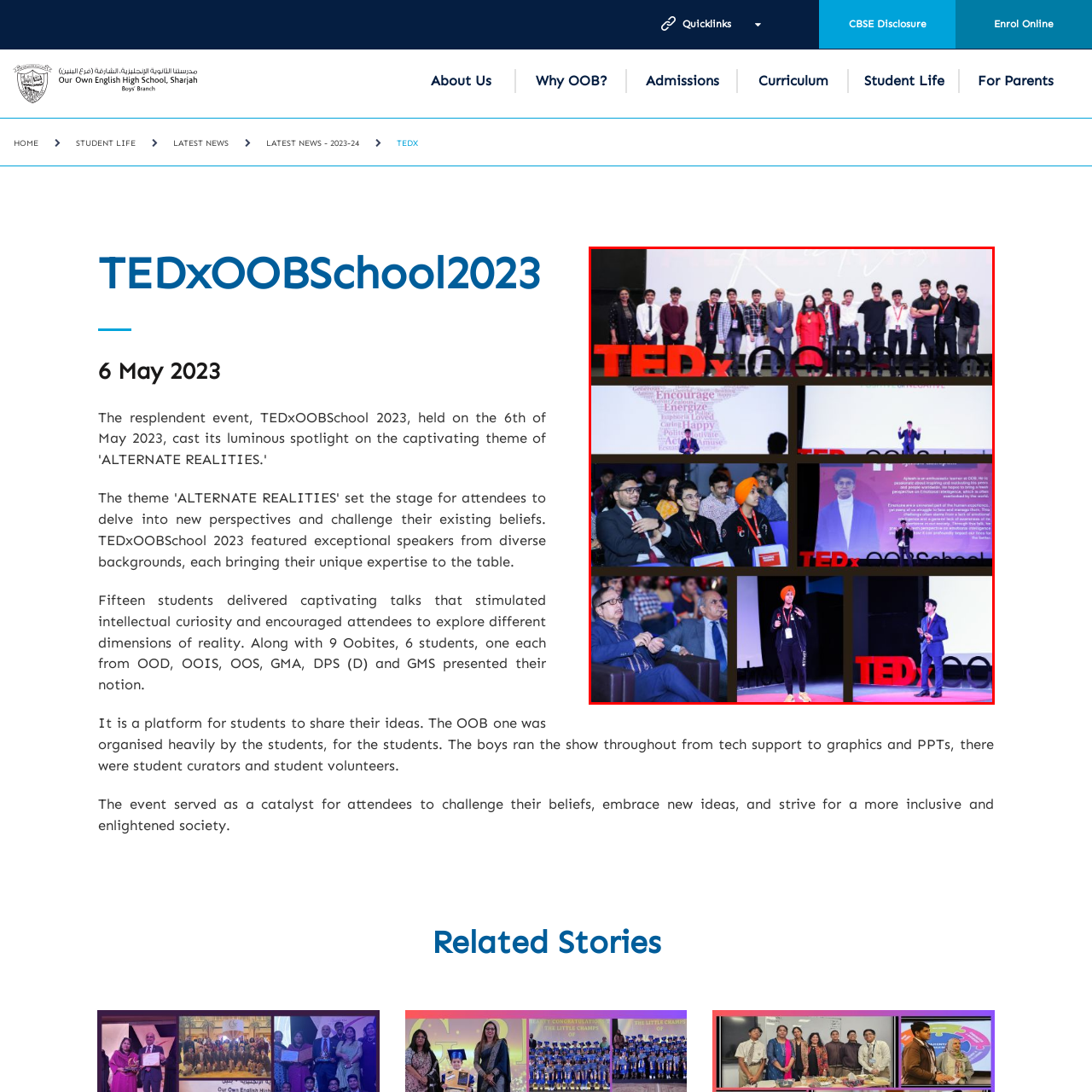Look at the section of the image marked by the red box and offer an in-depth answer to the next question considering the visual cues: What is the purpose of the TEDx event?

The purpose of the TEDx event can be understood from the caption, which states that the event is a platform for sharing innovative ideas, cultivating dialogue, and inspiring change within the school community.